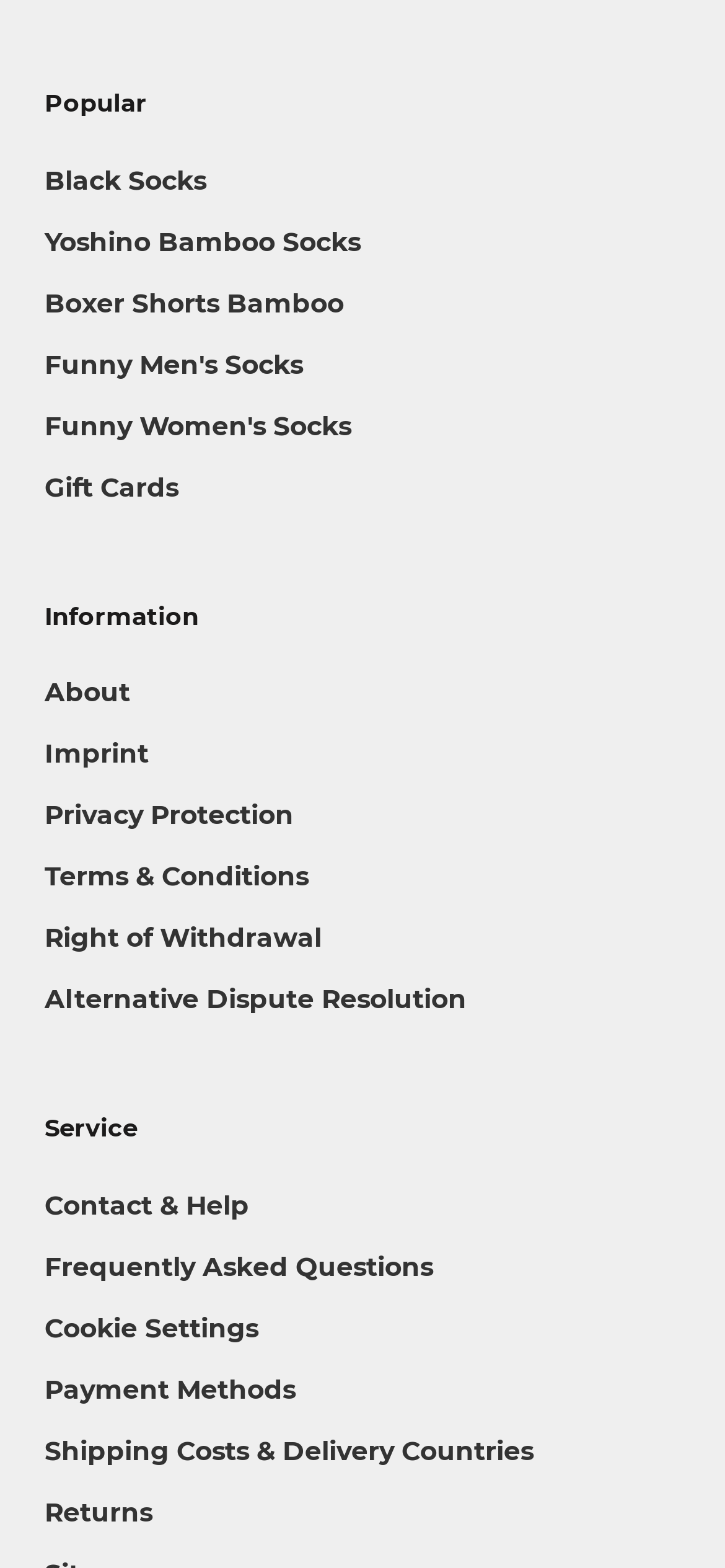Using the element description: "parent_node: BUSINESS", determine the bounding box coordinates. The coordinates should be in the format [left, top, right, bottom], with values between 0 and 1.

None